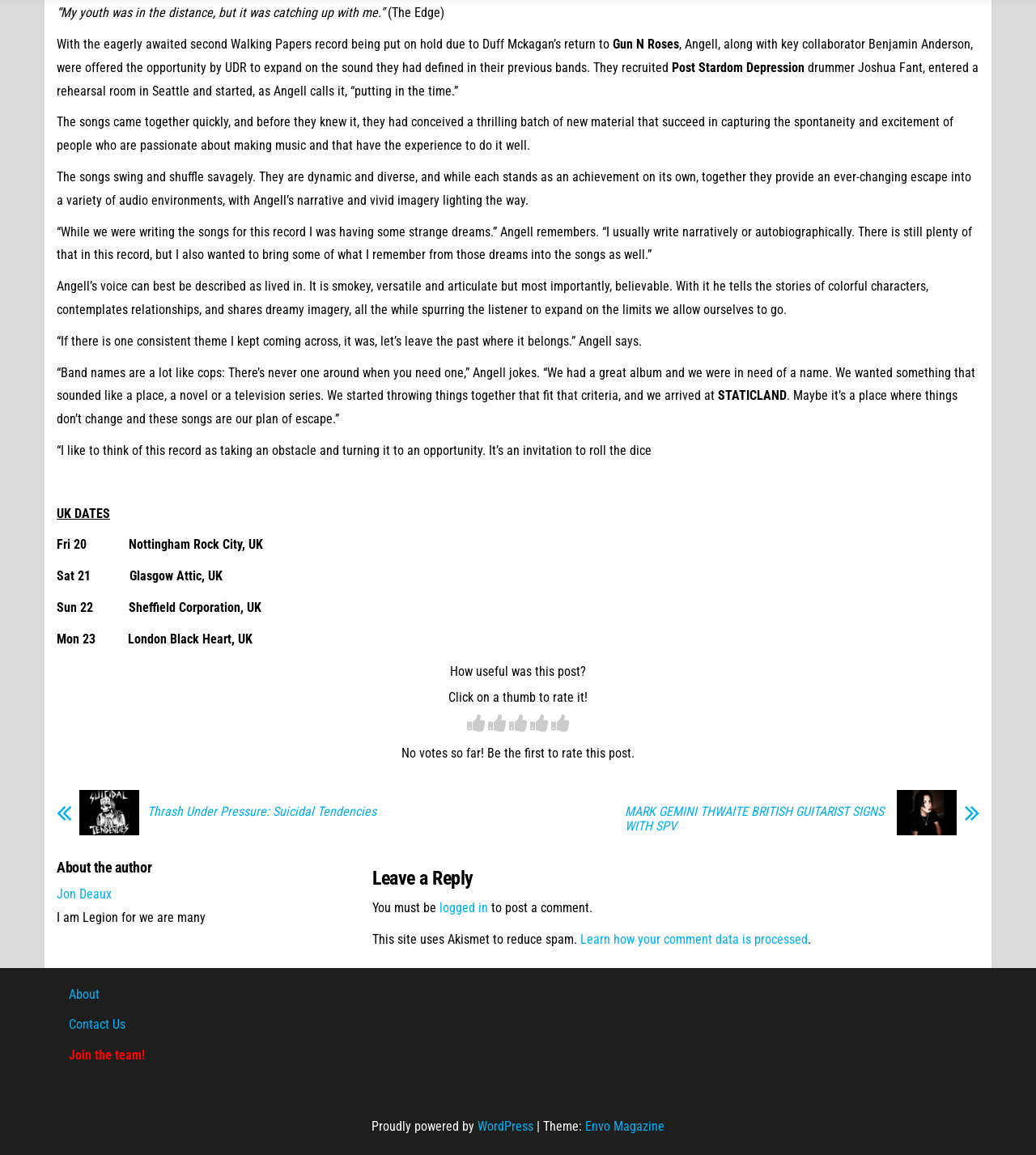Answer the question using only one word or a concise phrase: What is the name of the guitarist who signed with SPV?

MARK GEMINI THWAITE